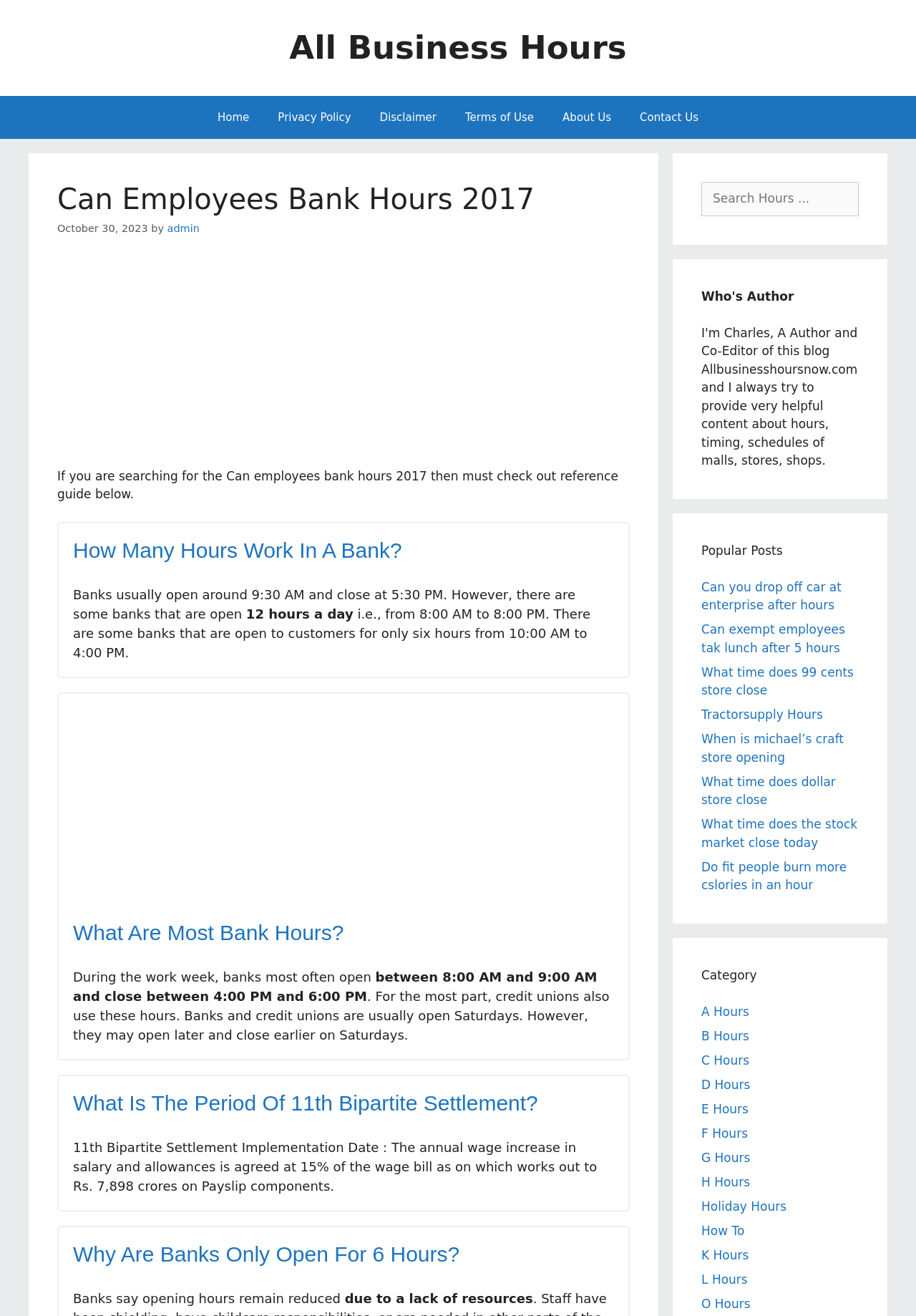Can you look at the image and give a comprehensive answer to the question:
What are the popular posts on this website?

The webpage has a section called 'Popular Posts' that lists various links related to bank hours, such as 'Can you drop off car at enterprise after hours', 'Can exempt employees tak lunch after 5 hours', and others.